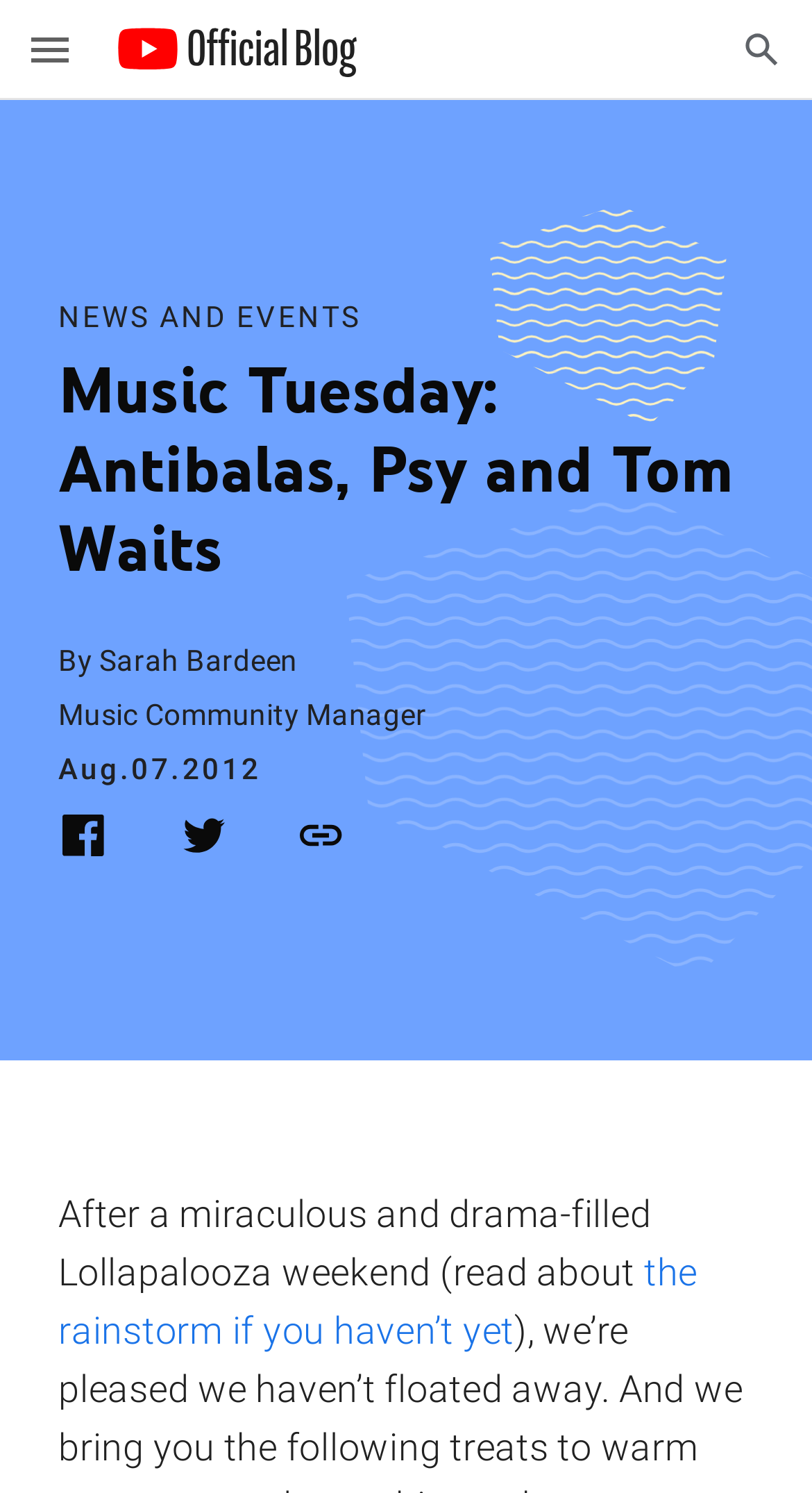Please identify the bounding box coordinates of the element I should click to complete this instruction: 'Search on YouTube'. The coordinates should be given as four float numbers between 0 and 1, like this: [left, top, right, bottom].

[0.908, 0.017, 0.969, 0.05]